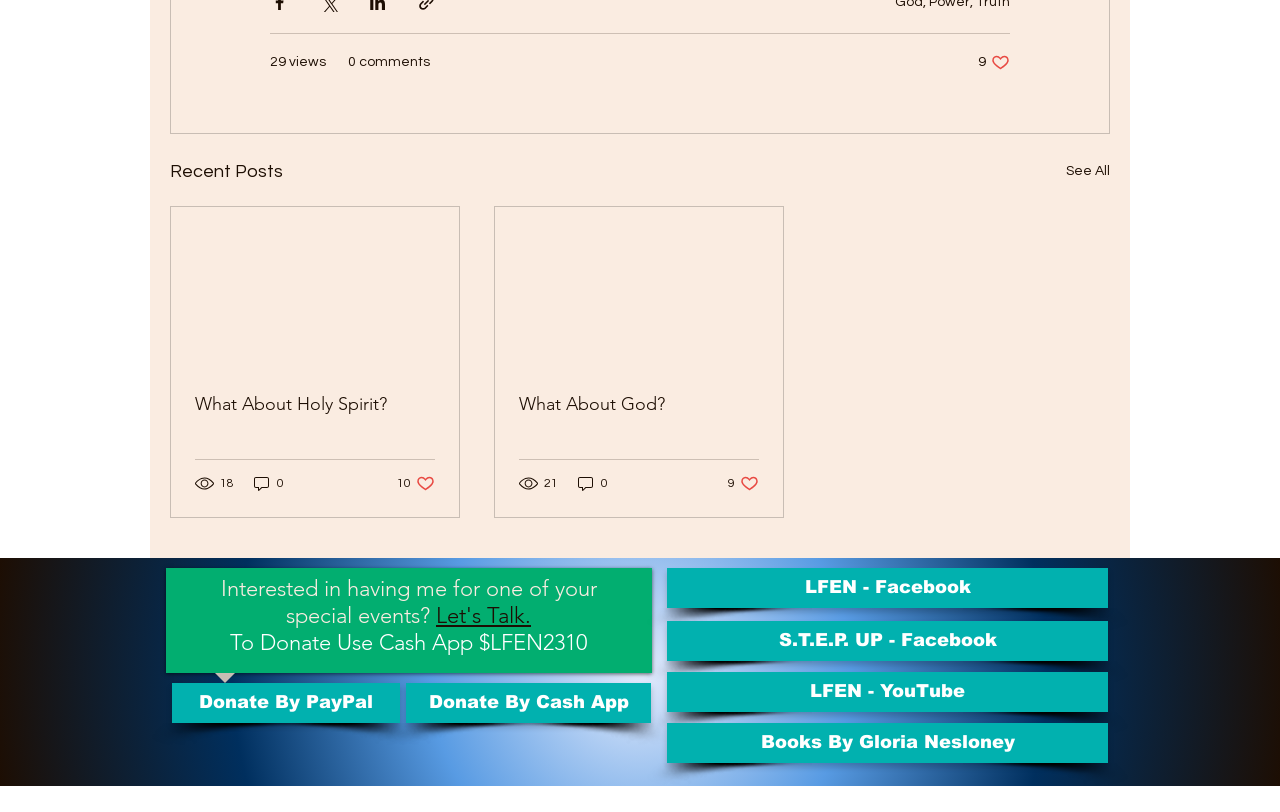Bounding box coordinates are given in the format (top-left x, top-left y, bottom-right x, bottom-right y). All values should be floating point numbers between 0 and 1. Provide the bounding box coordinate for the UI element described as: 0

[0.45, 0.584, 0.477, 0.608]